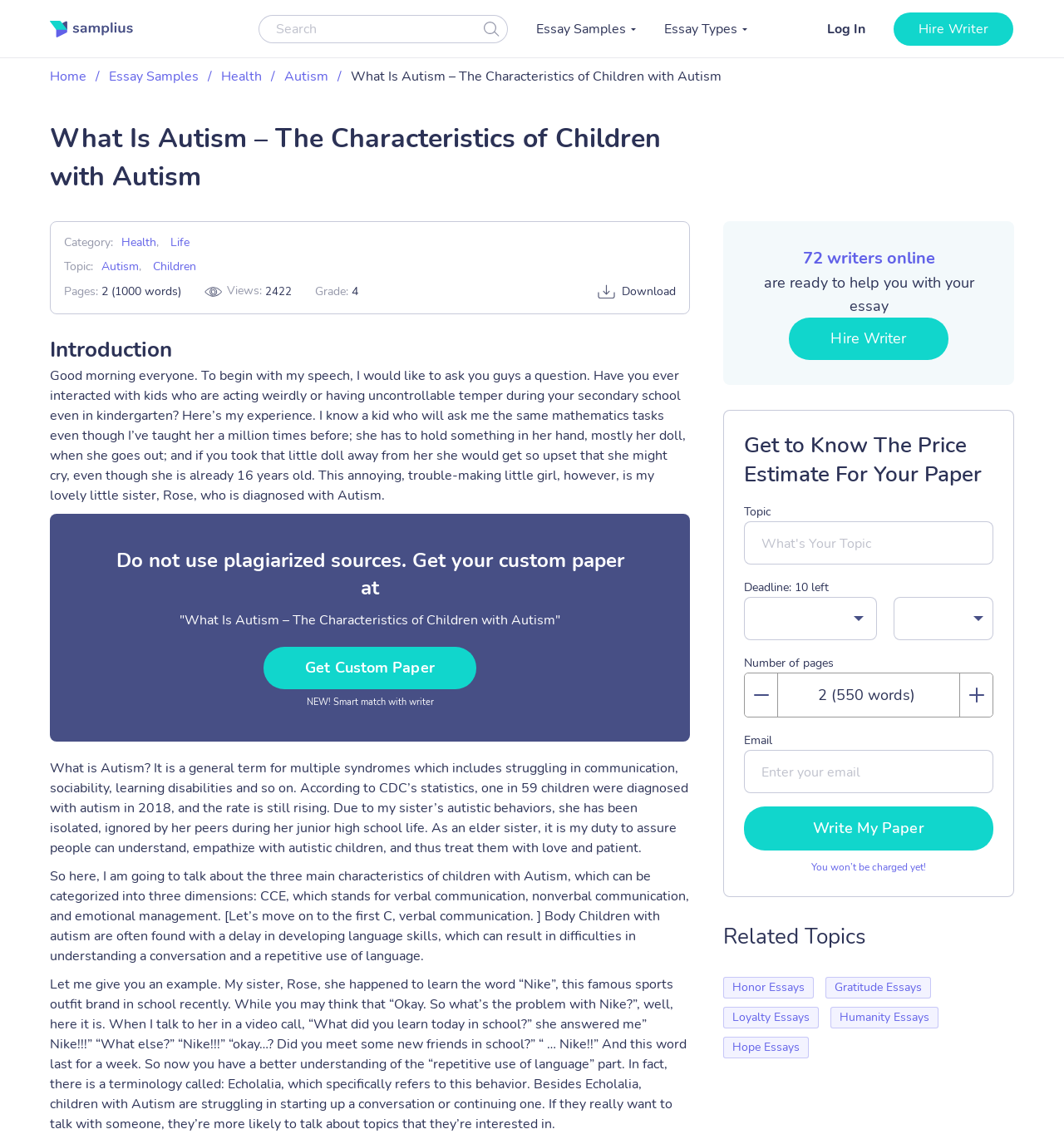Please analyze the image and give a detailed answer to the question:
What is the category of the essay?

The category of the essay can be determined by looking at the 'Category:' section, which indicates that the essay belongs to the 'Health' category.